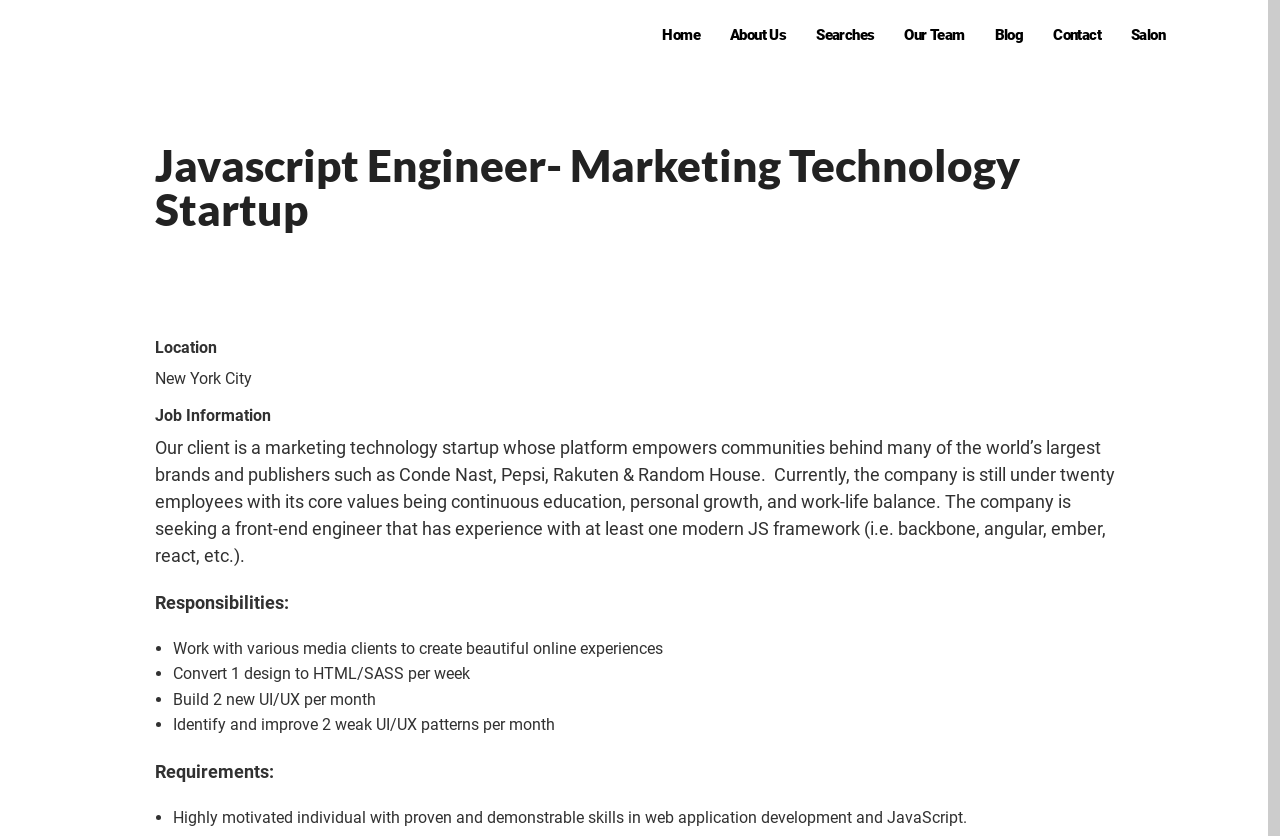Use a single word or phrase to answer this question: 
What is the location of the job?

New York City